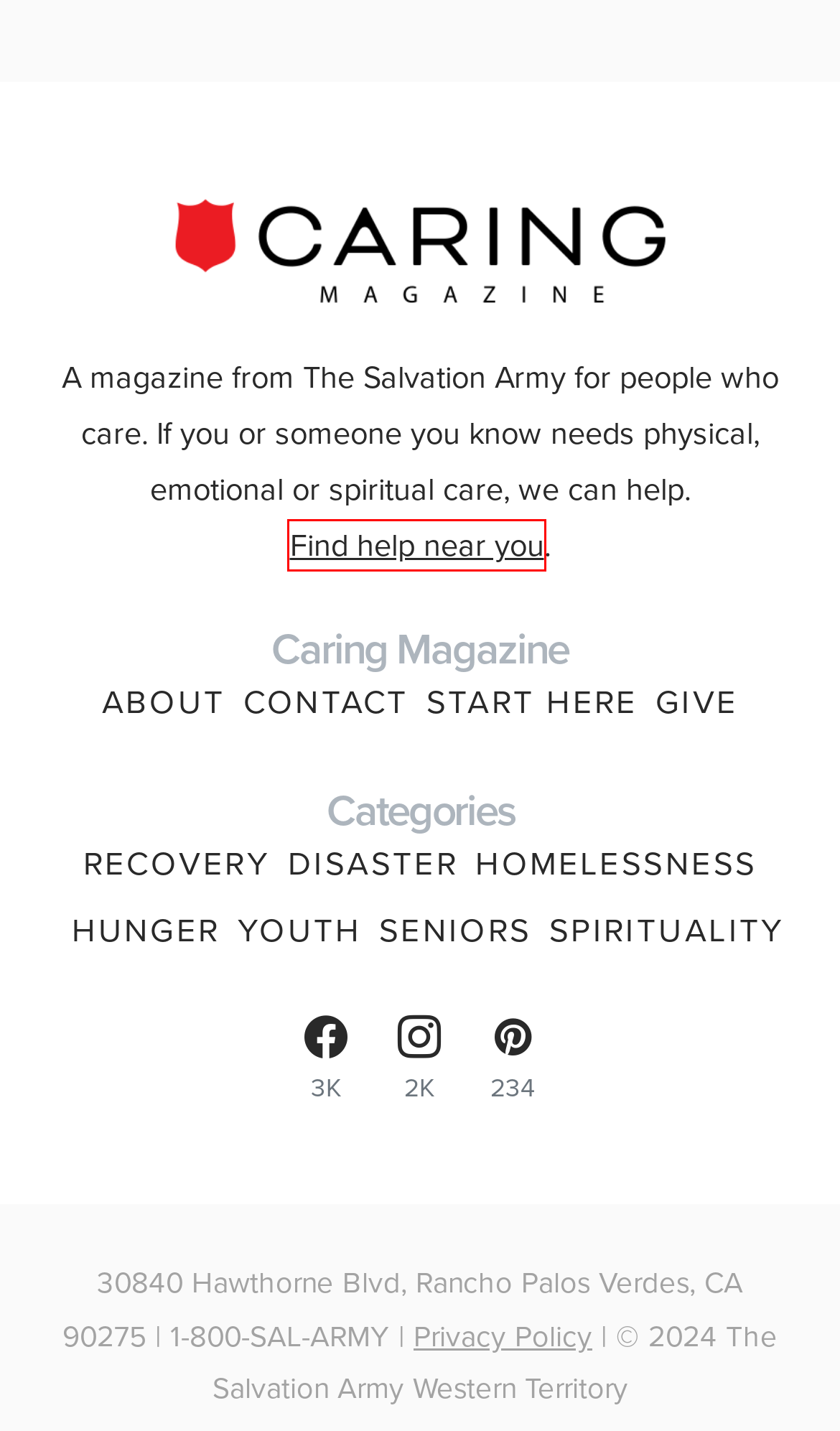Look at the screenshot of a webpage that includes a red bounding box around a UI element. Select the most appropriate webpage description that matches the page seen after clicking the highlighted element. Here are the candidates:
A. Location Search - The Salvation Army Western Territory
B. Growth at camp leads one couple to full-time ministry | Caring Magazine
C. Contact | Caring Magazine
D. Caring Magazine – Good starts with you | Caring Magazine
E. Privacy Policy | Caring Magazine
F. The Salvation Army 101 | Caring Magazine
G. Subscribe | Caring Magazine
H. 191 State of Disaster: The power of help after disaster with Shamrock Steele | Caring Magazine

A